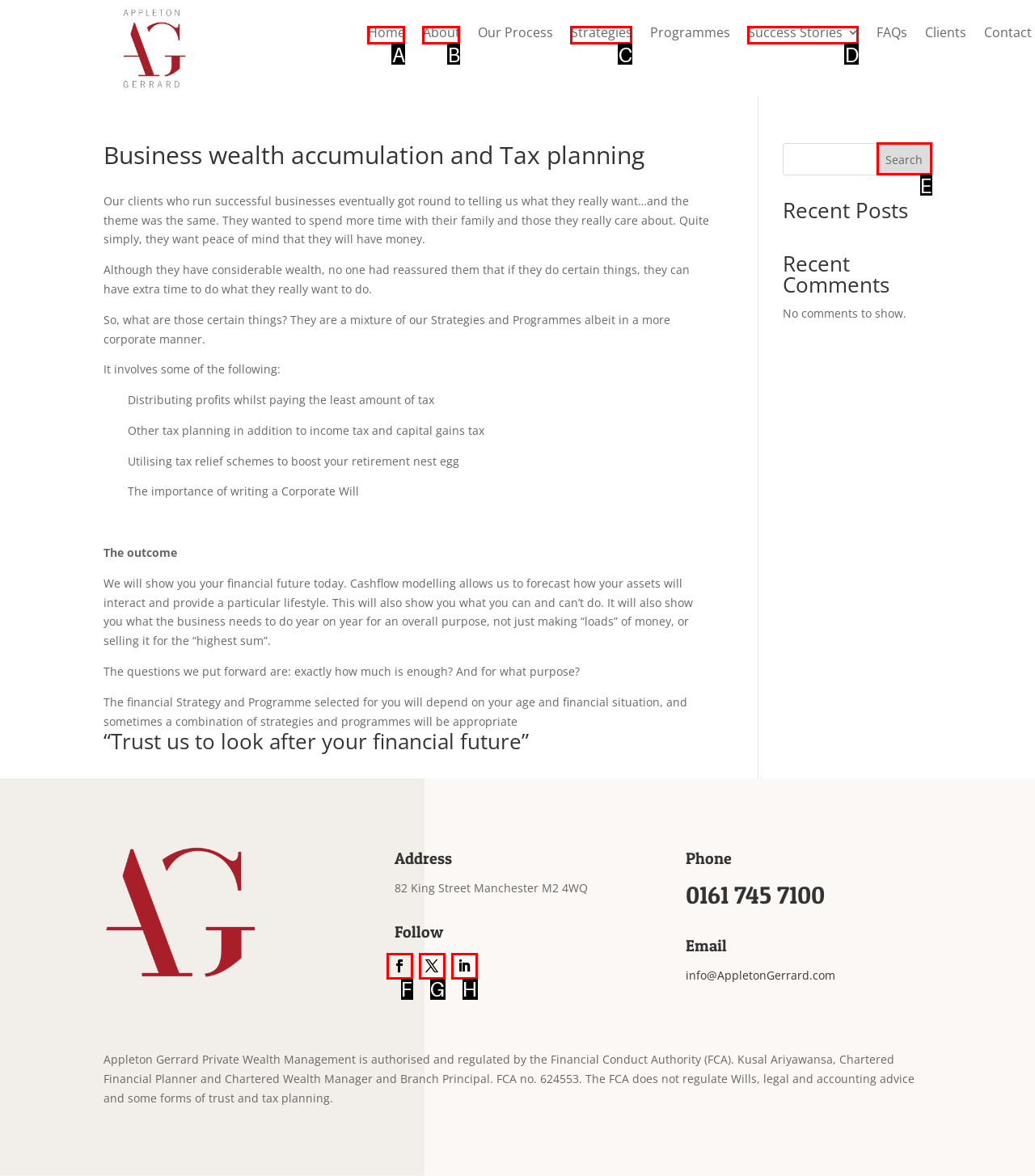Select the HTML element that should be clicked to accomplish the task: Search for something Reply with the corresponding letter of the option.

E